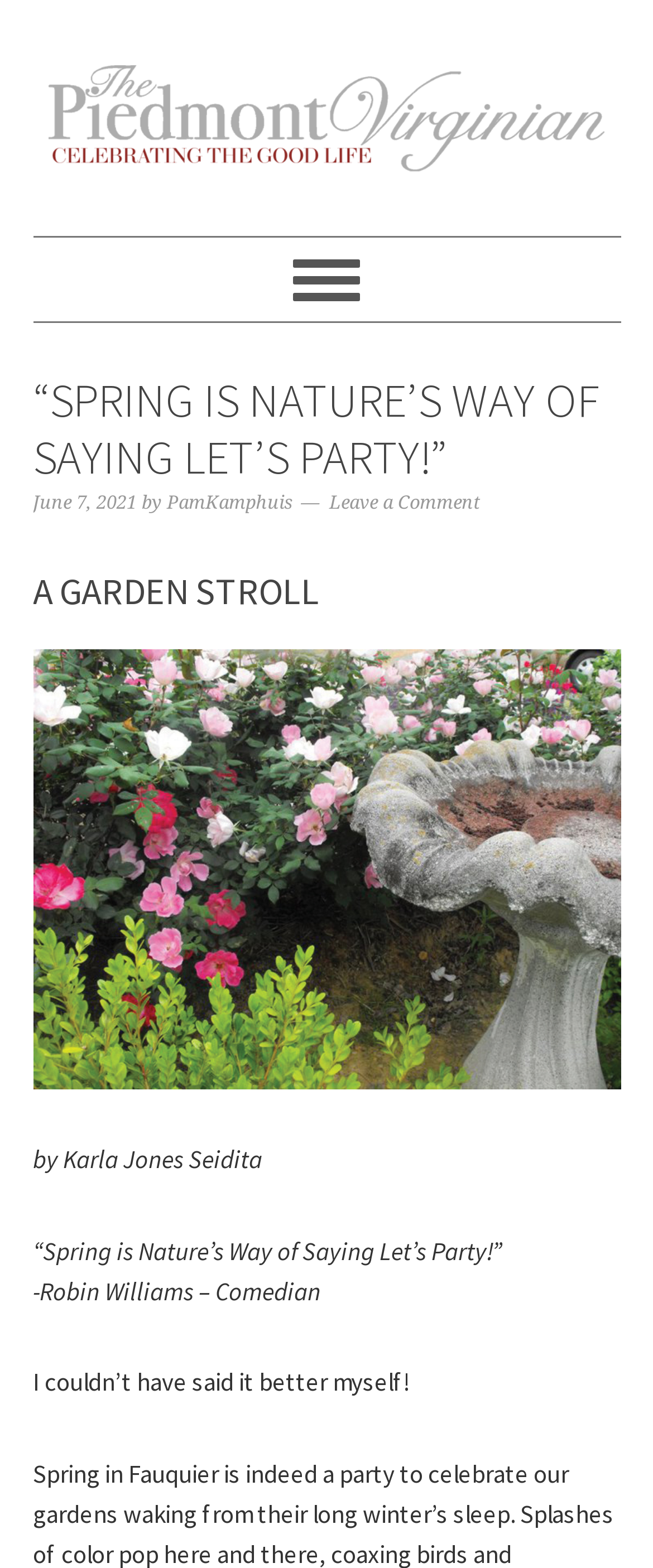Determine the main heading of the webpage and generate its text.

THE PIEDMONT VIRGINIAN